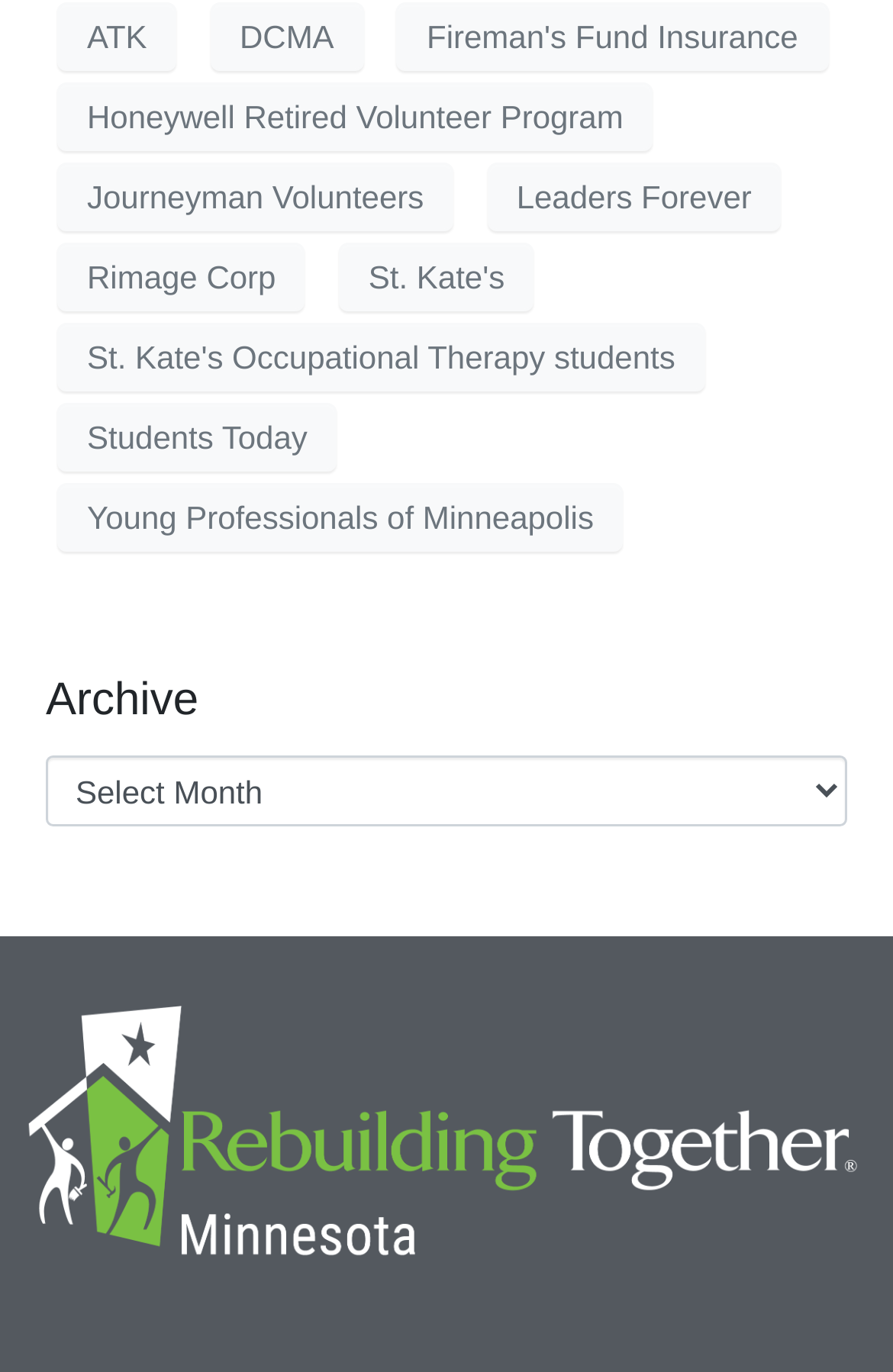Can you show the bounding box coordinates of the region to click on to complete the task described in the instruction: "click on ATK link"?

[0.064, 0.002, 0.198, 0.052]